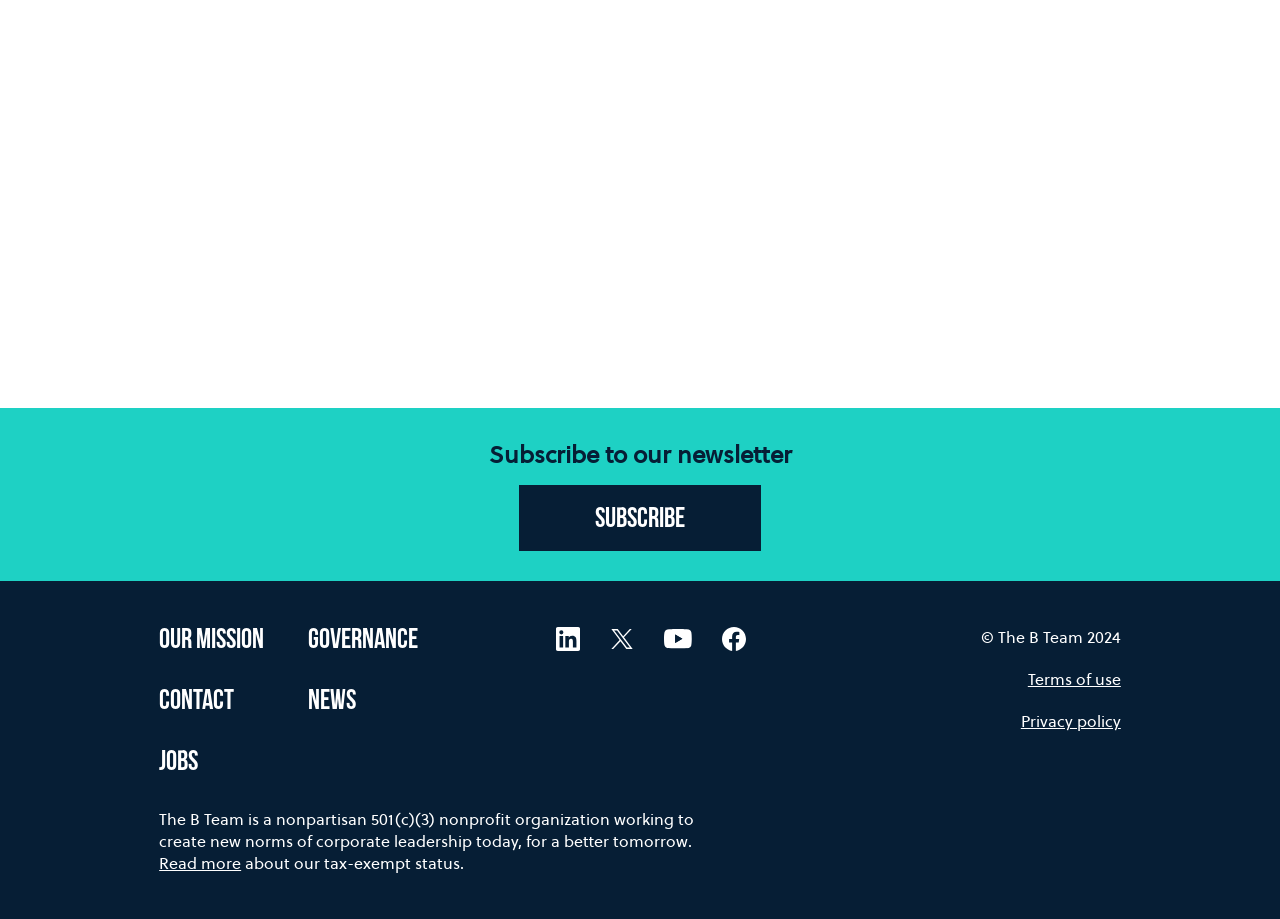Answer the question below in one word or phrase:
What is the year of copyright?

2024